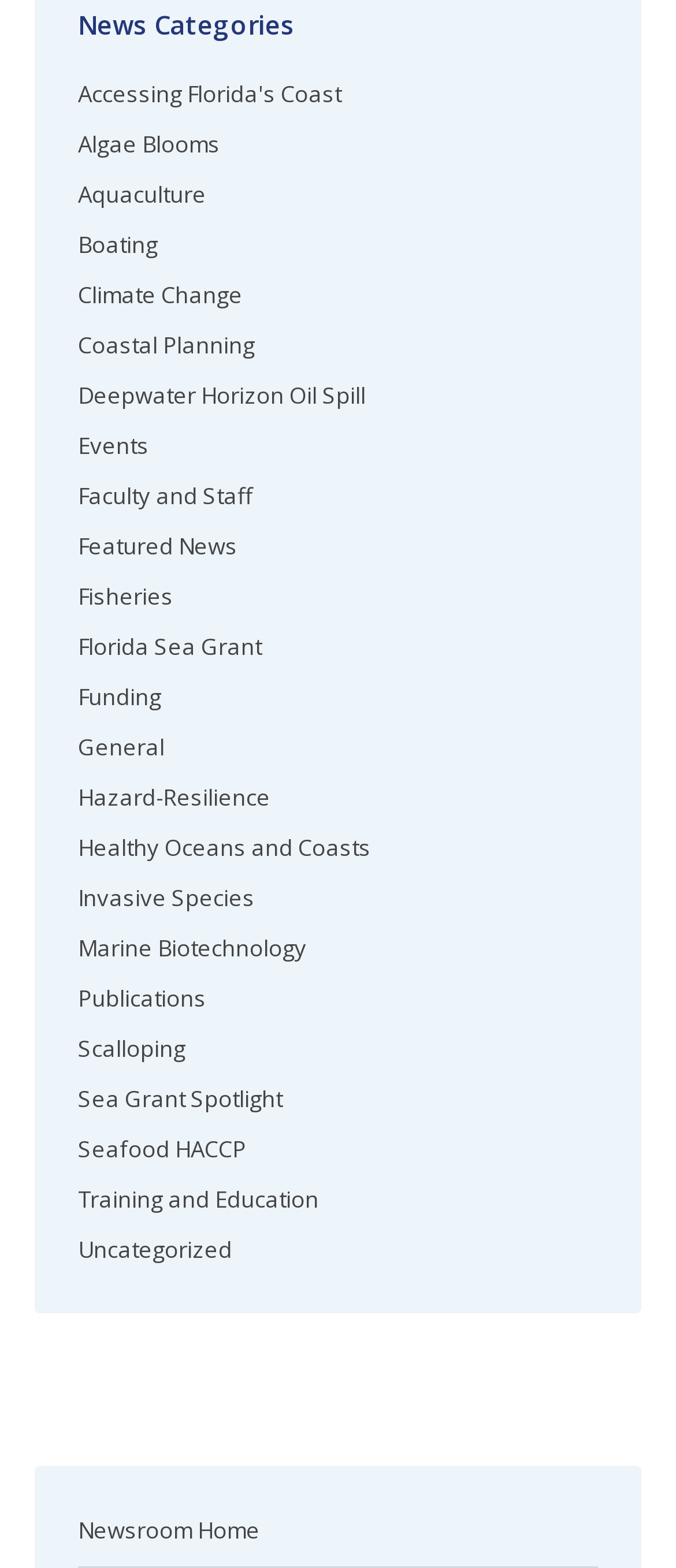Answer the question briefly using a single word or phrase: 
Is there a news category related to oil spills?

Yes